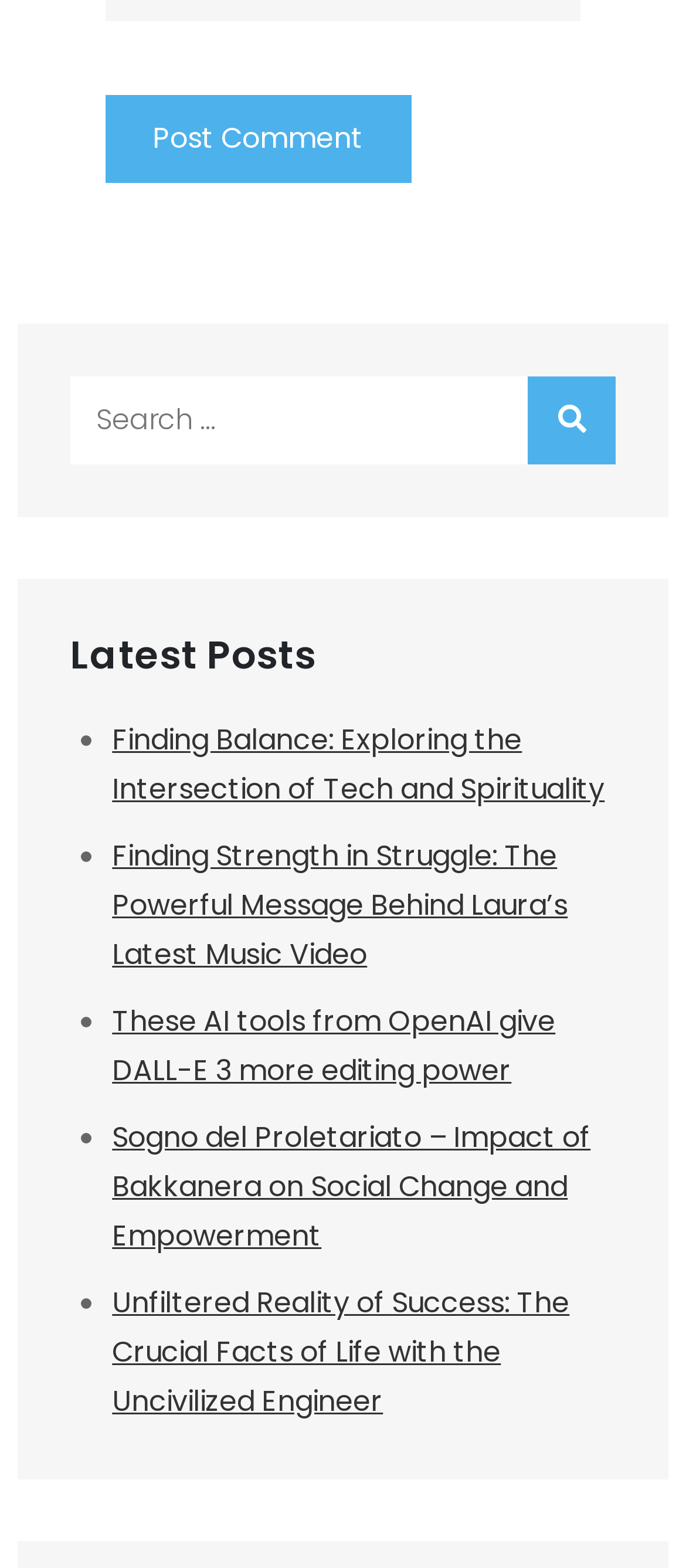What is the first post about?
Answer with a single word or short phrase according to what you see in the image.

Finding Balance